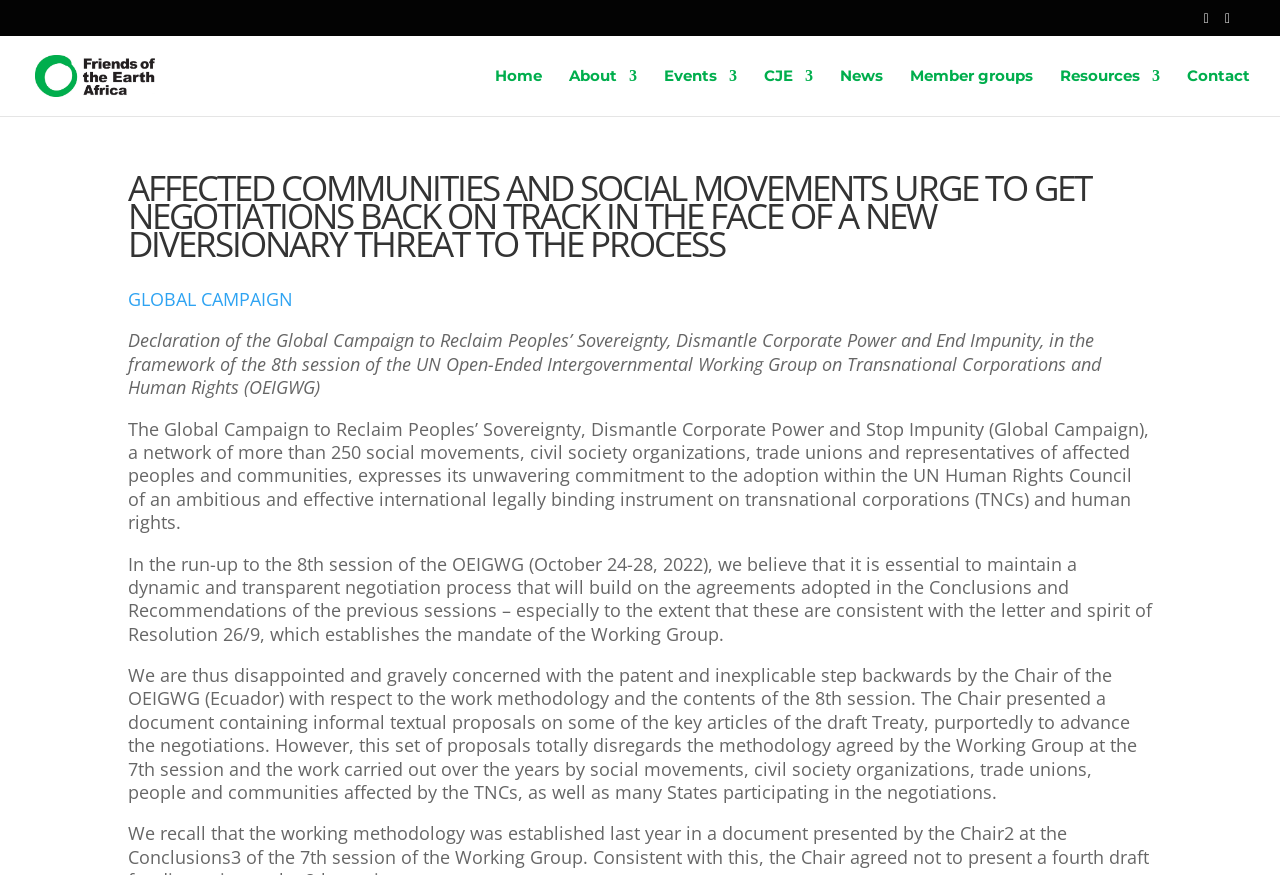Identify the bounding box for the UI element that is described as follows: "name="s" placeholder="Search …" title="Search for:"".

[0.053, 0.041, 0.953, 0.043]